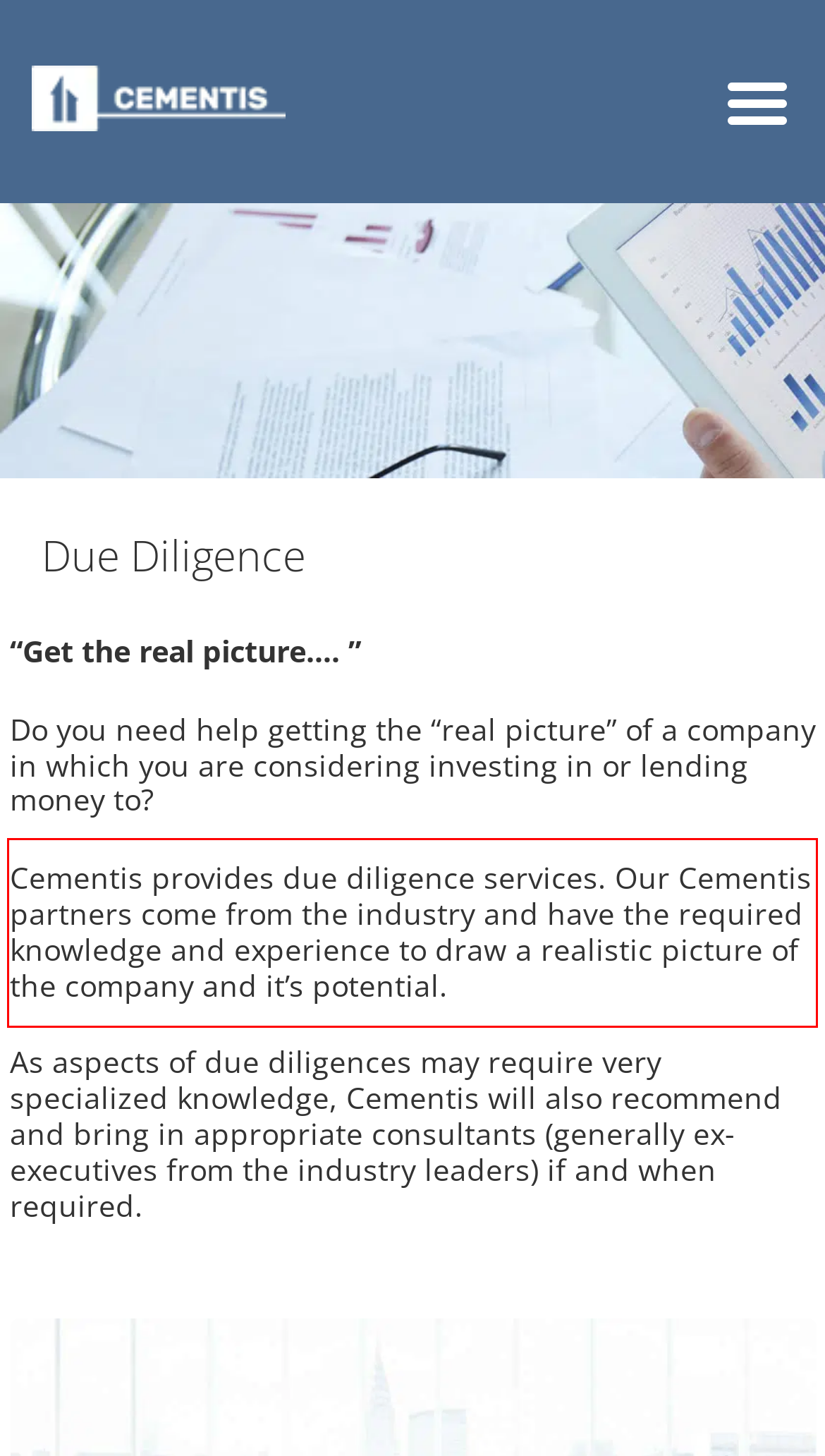Review the webpage screenshot provided, and perform OCR to extract the text from the red bounding box.

Cementis provides due diligence services. Our Cementis partners come from the industry and have the required knowledge and experience to draw a realistic picture of the company and it’s potential.